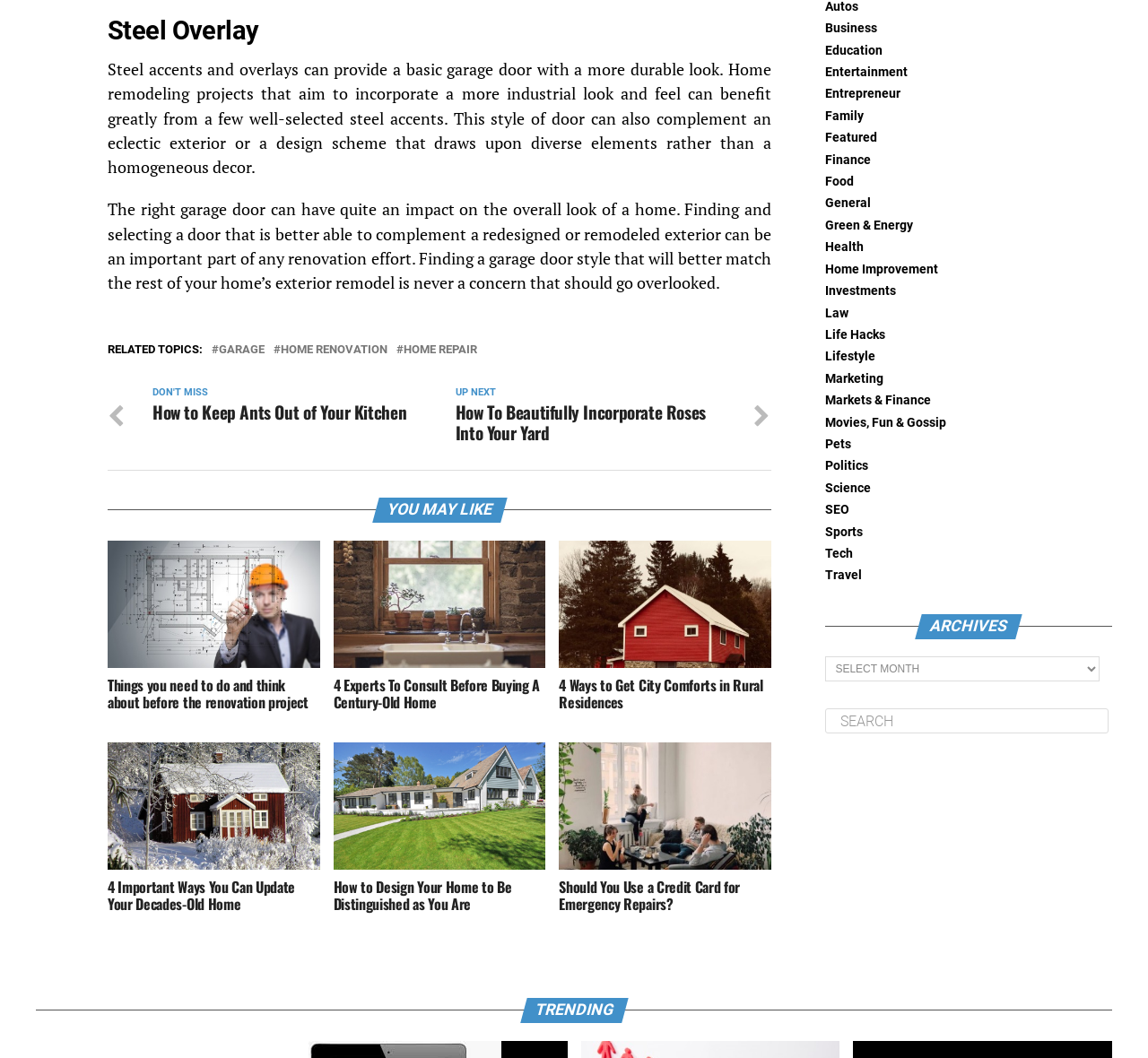Please identify the bounding box coordinates of the element that needs to be clicked to execute the following command: "Click on the 'HOME IMPROVEMENT' link". Provide the bounding box using four float numbers between 0 and 1, formatted as [left, top, right, bottom].

[0.719, 0.247, 0.817, 0.262]